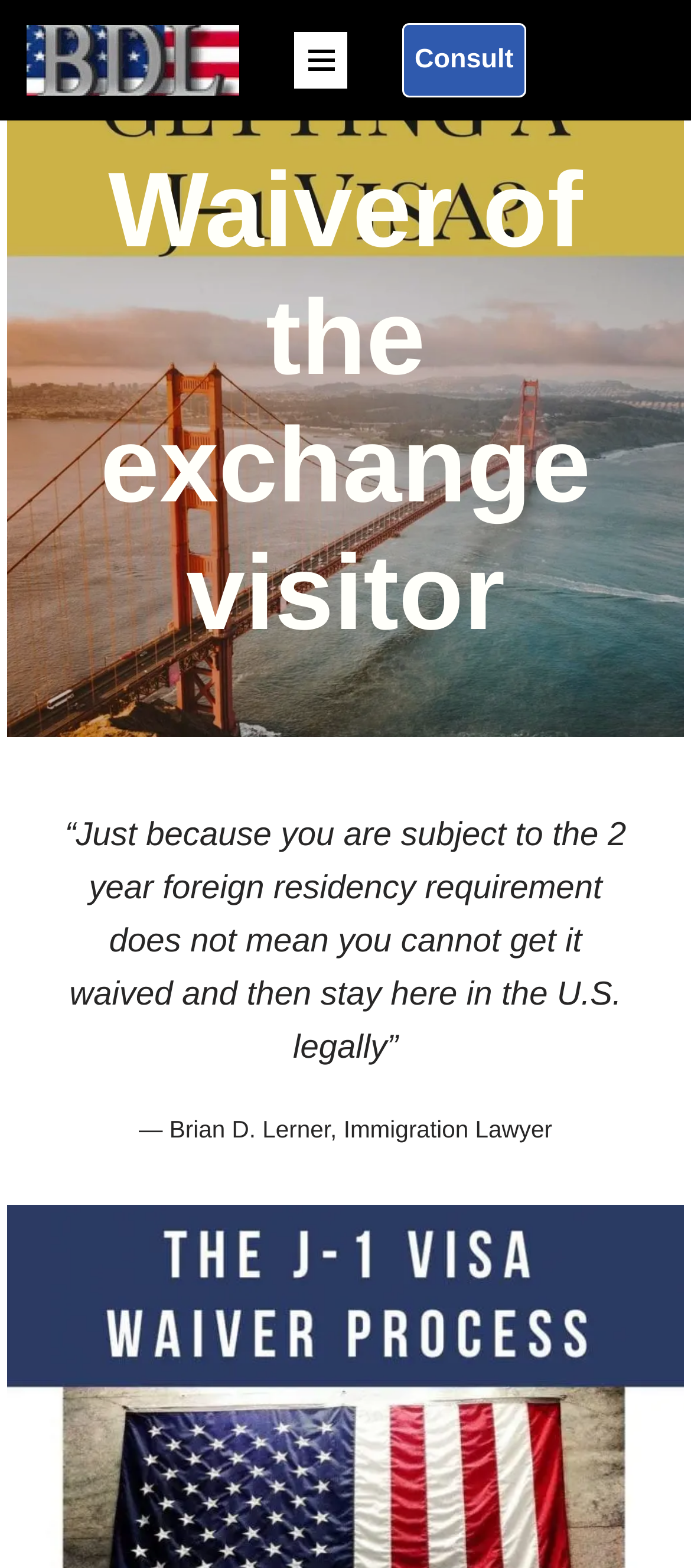Identify and provide the bounding box coordinates of the UI element described: "Consult". The coordinates should be formatted as [left, top, right, bottom], with each number being a float between 0 and 1.

[0.582, 0.015, 0.761, 0.062]